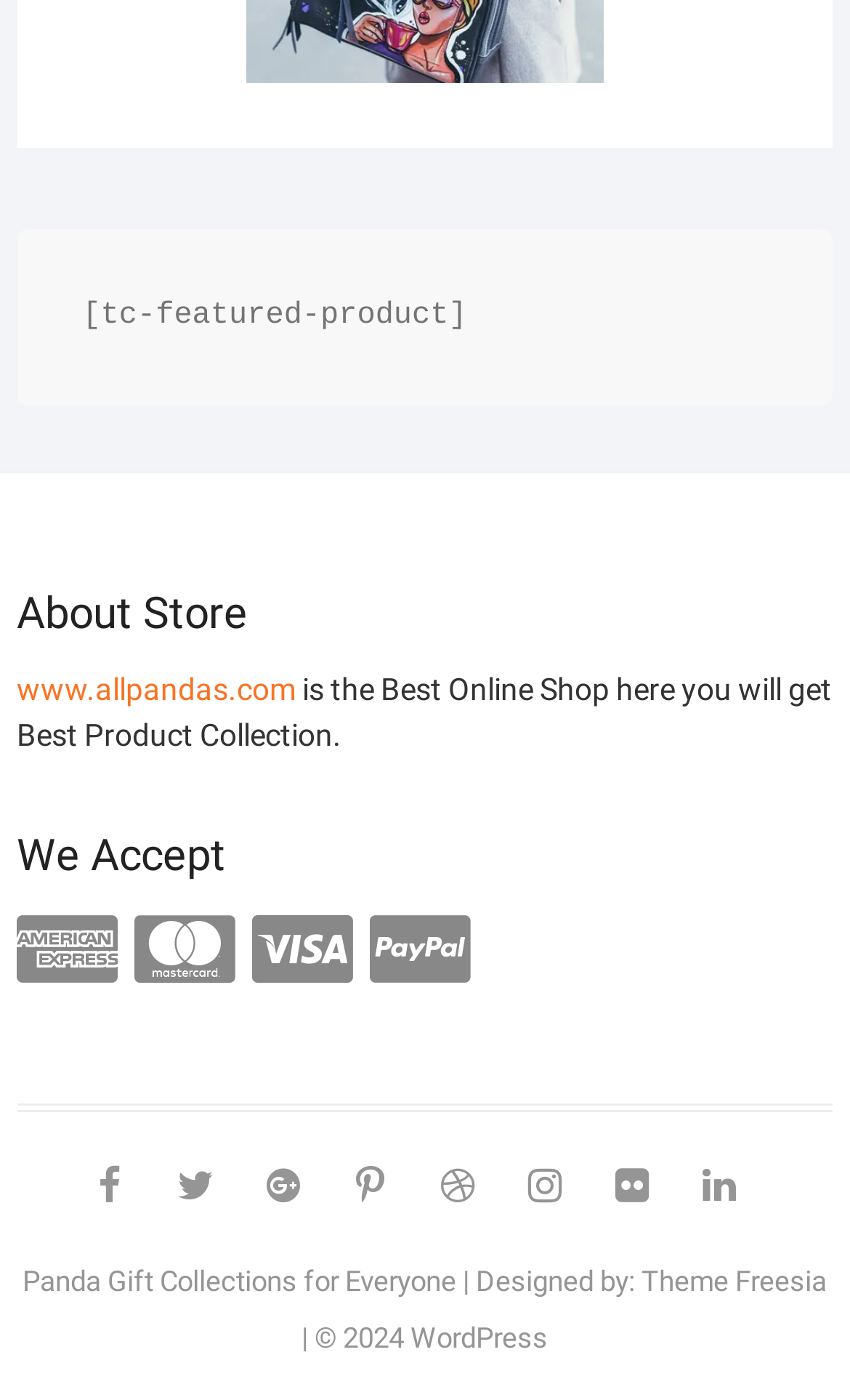Locate the bounding box coordinates of the clickable area to execute the instruction: "visit the Theme Freesia website". Provide the coordinates as four float numbers between 0 and 1, represented as [left, top, right, bottom].

[0.755, 0.903, 0.973, 0.926]